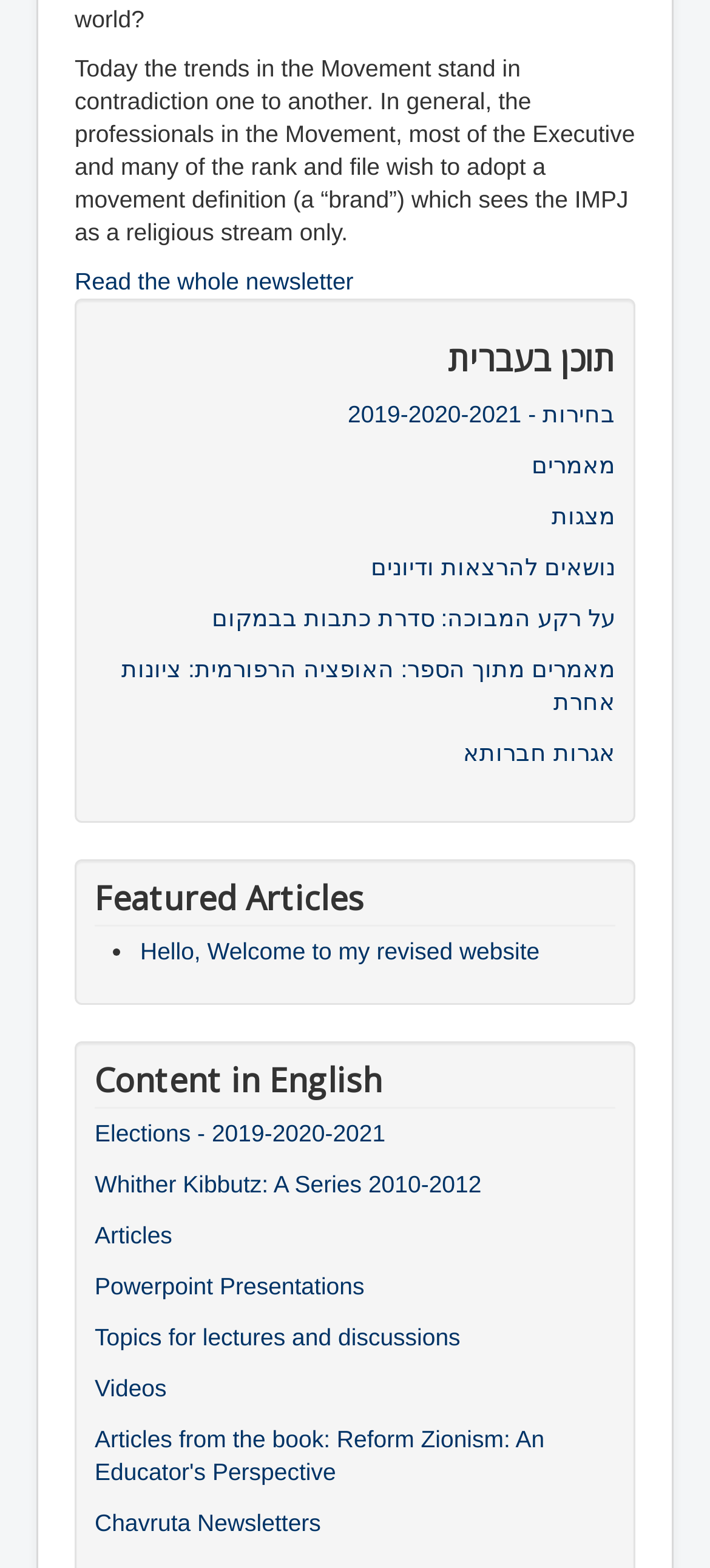Locate the bounding box coordinates of the element you need to click to accomplish the task described by this instruction: "go to January 2017".

None